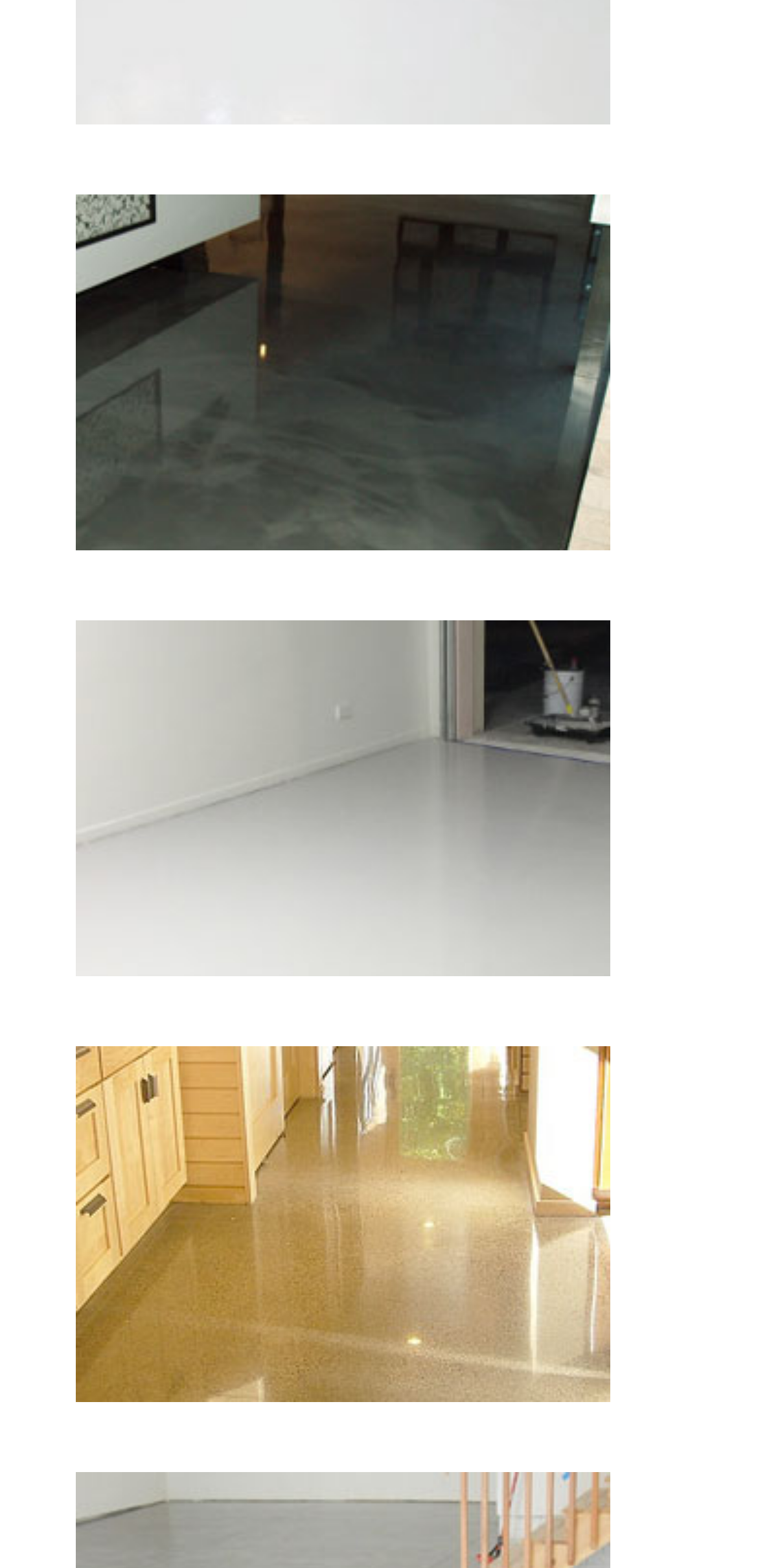Identify the bounding box of the HTML element described here: "title="FloorCoatings4"". Provide the coordinates as four float numbers between 0 and 1: [left, top, right, bottom].

[0.1, 0.604, 0.805, 0.627]